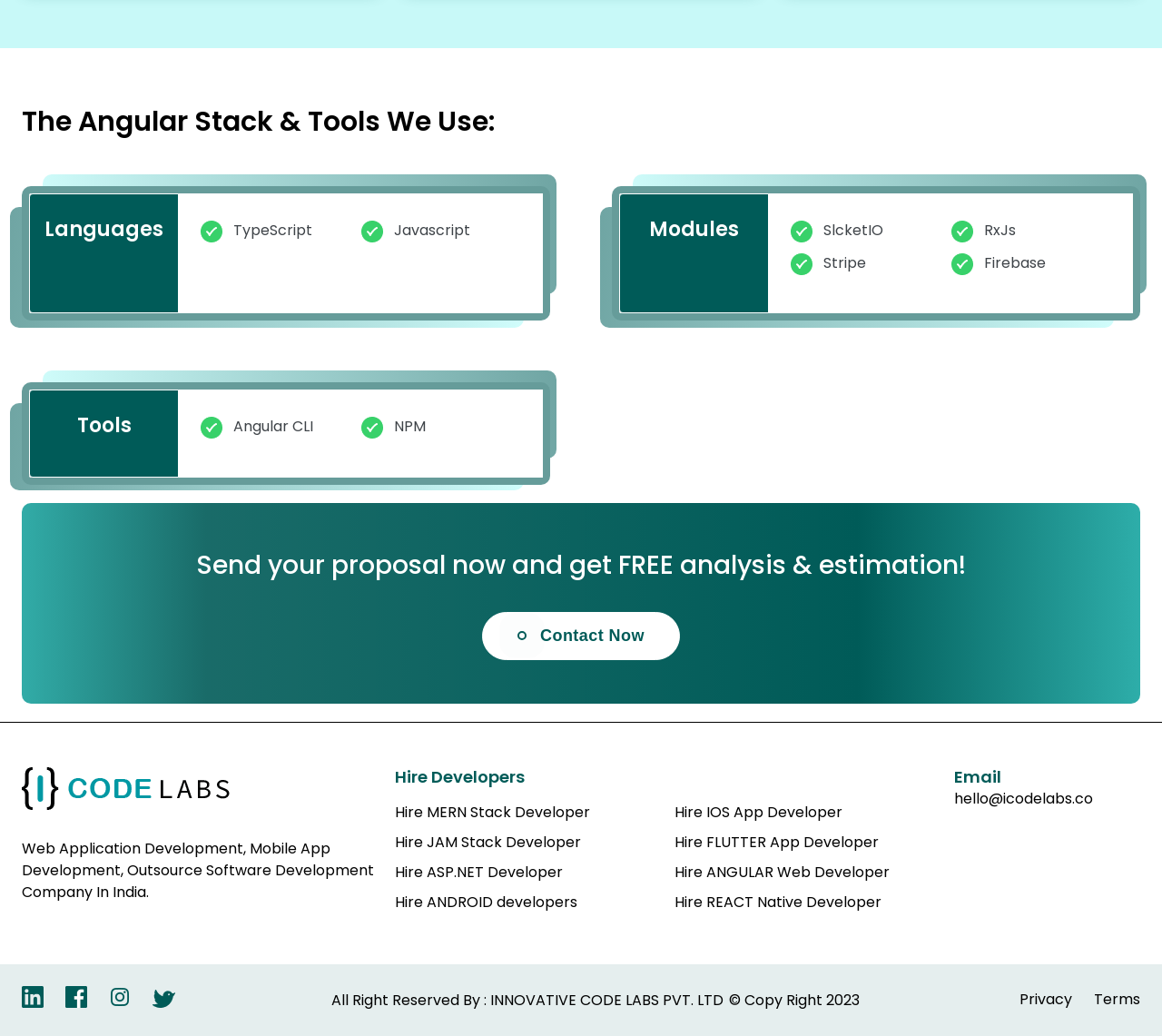Locate the bounding box coordinates of the element I should click to achieve the following instruction: "View Privacy".

[0.877, 0.954, 0.941, 0.976]